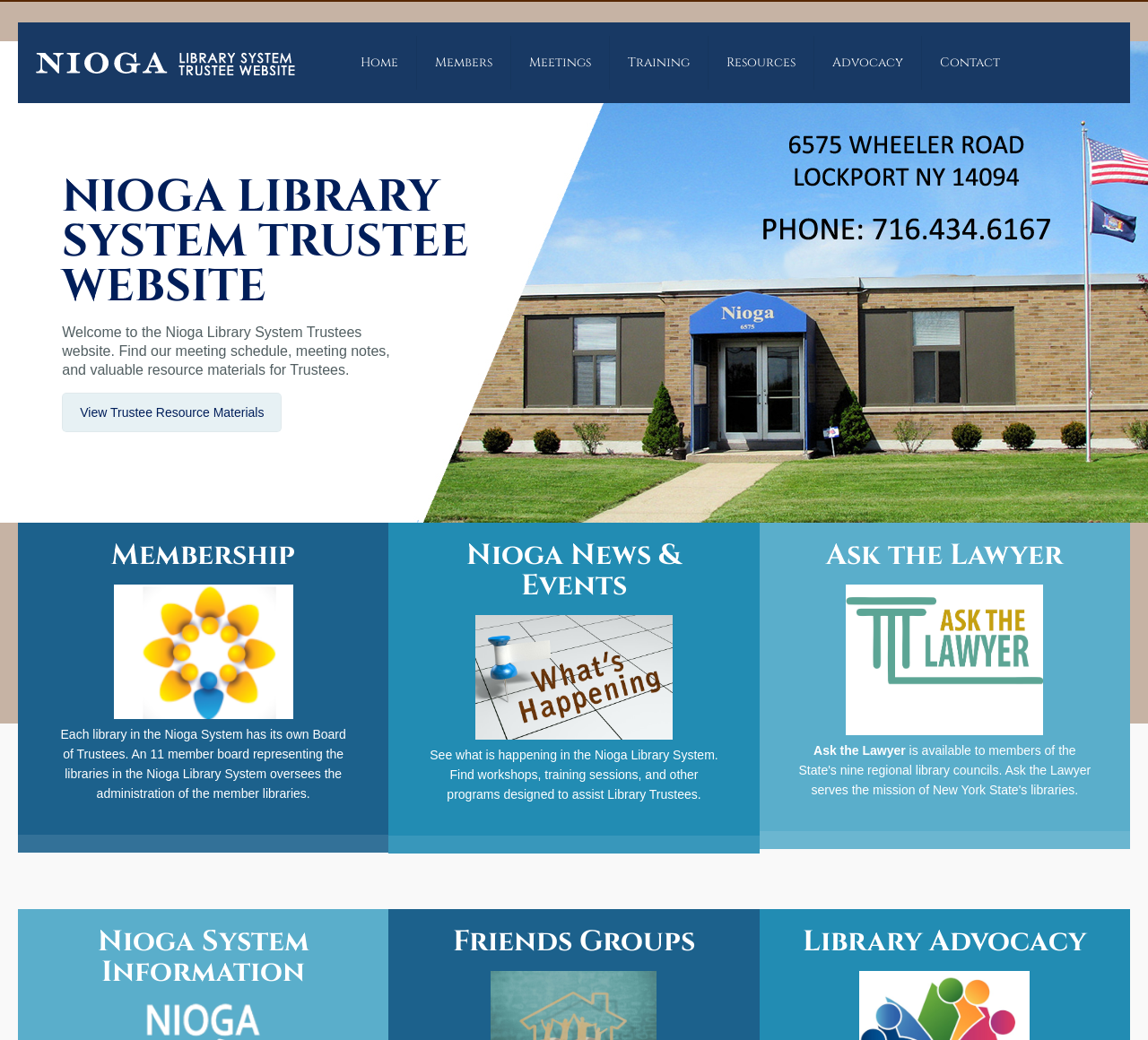Identify the bounding box coordinates for the element you need to click to achieve the following task: "Learn about Membership". The coordinates must be four float values ranging from 0 to 1, formatted as [left, top, right, bottom].

[0.048, 0.52, 0.306, 0.549]